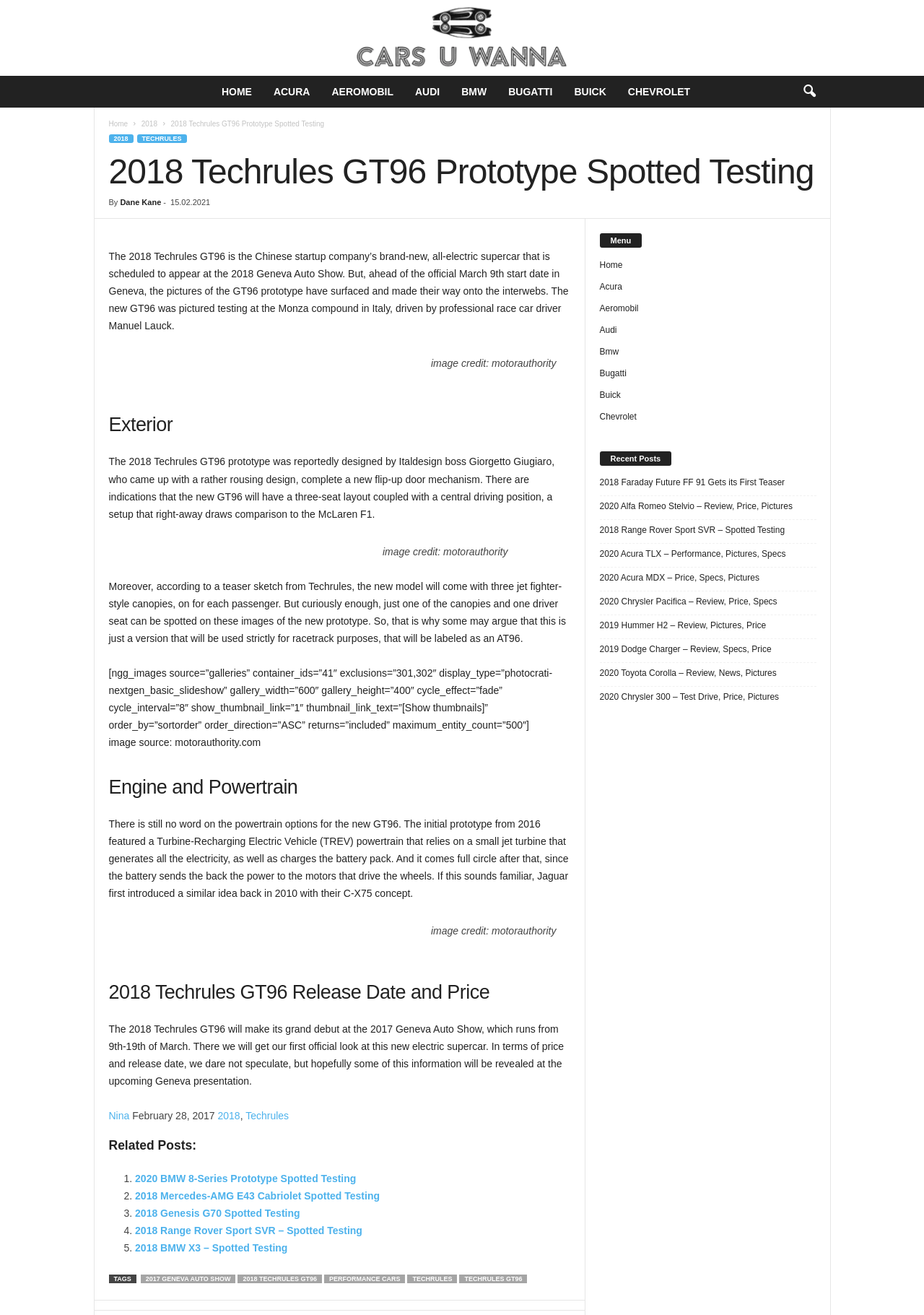What is the brand of the supercar?
Kindly answer the question with as much detail as you can.

The webpage is about the 2018 Techrules GT96, a Chinese startup company's brand-new, all-electric supercar. The brand name 'Techrules' is mentioned multiple times on the webpage.